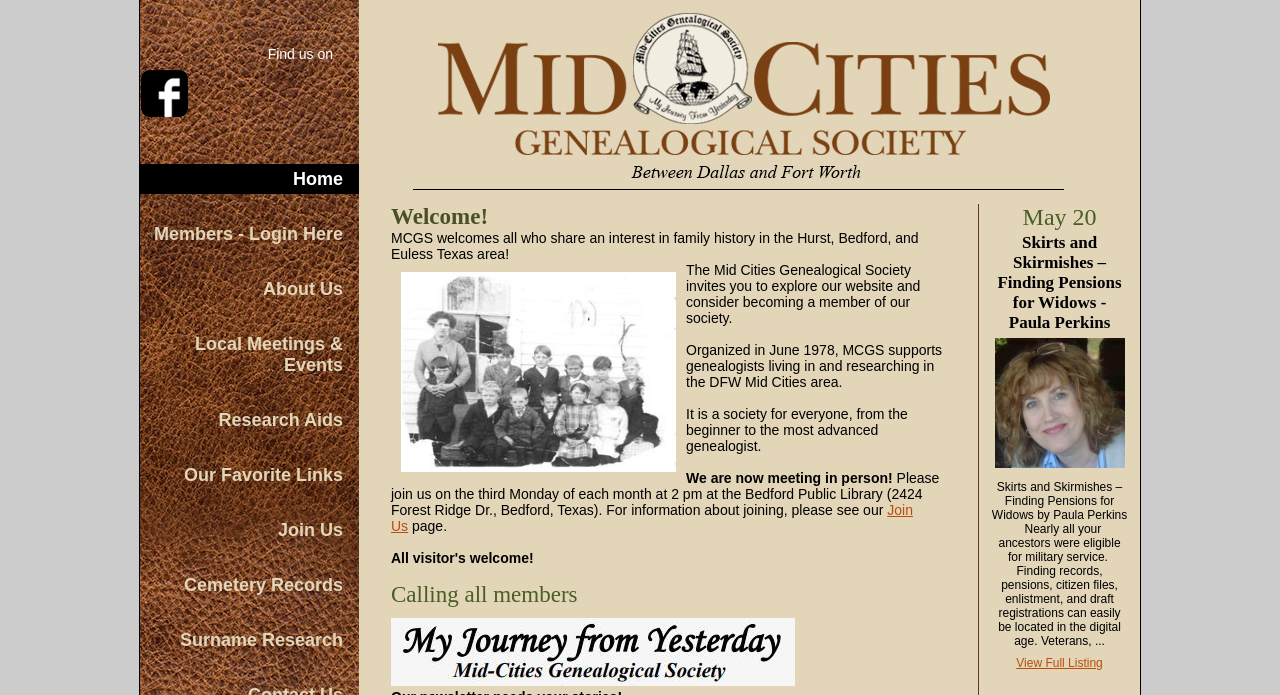How many links are in the top navigation bar?
Look at the image and construct a detailed response to the question.

I counted the links in the top navigation bar, starting from 'Home' and ending at 'Surname Research', and found a total of 8 links.